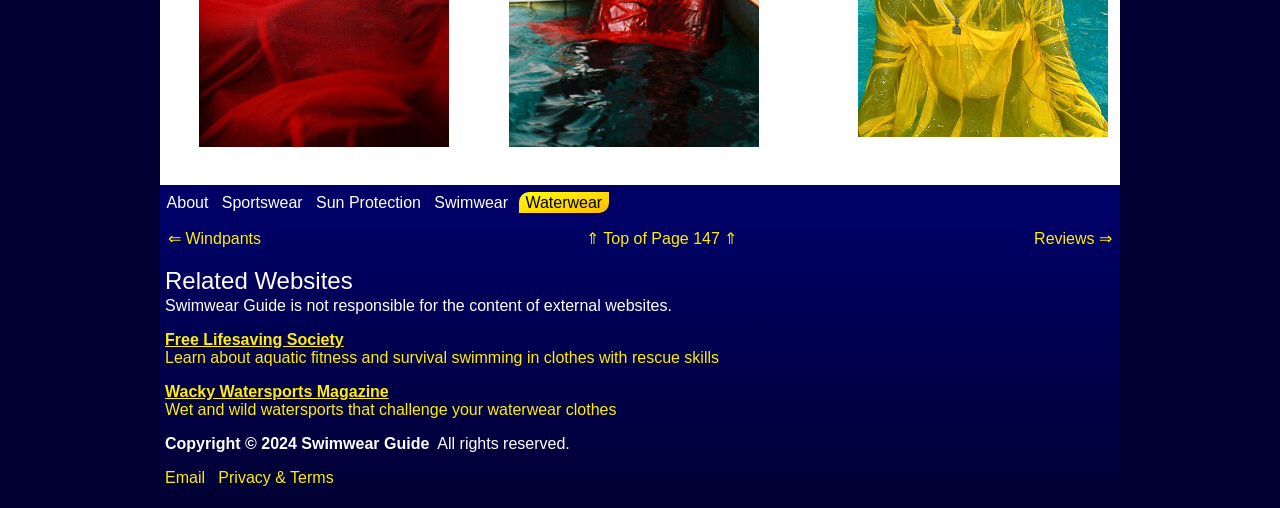Show the bounding box coordinates for the HTML element described as: "Privacy & Terms".

[0.171, 0.923, 0.261, 0.957]